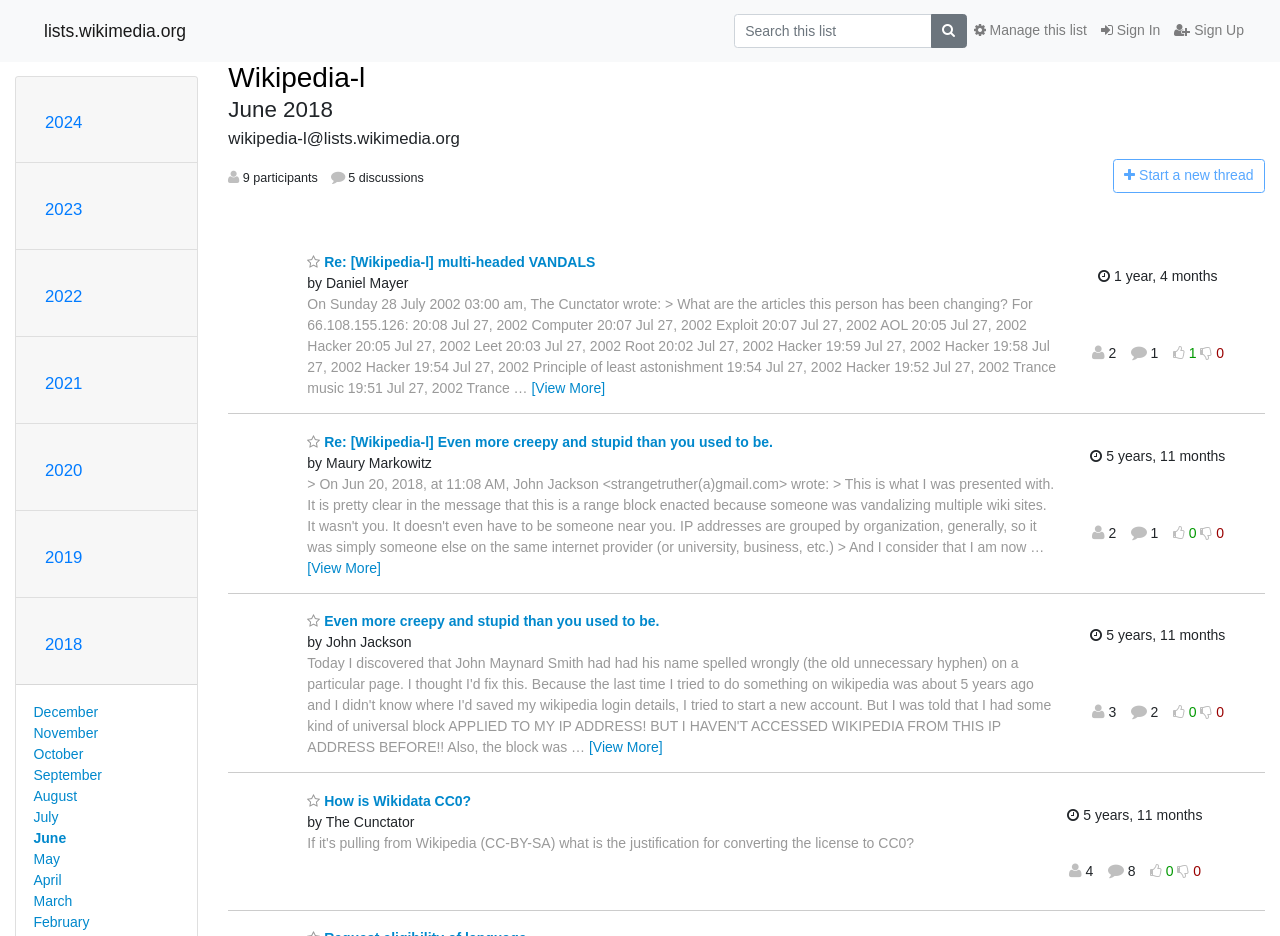Answer the question below with a single word or a brief phrase: 
What is the purpose of the search box?

Search this list